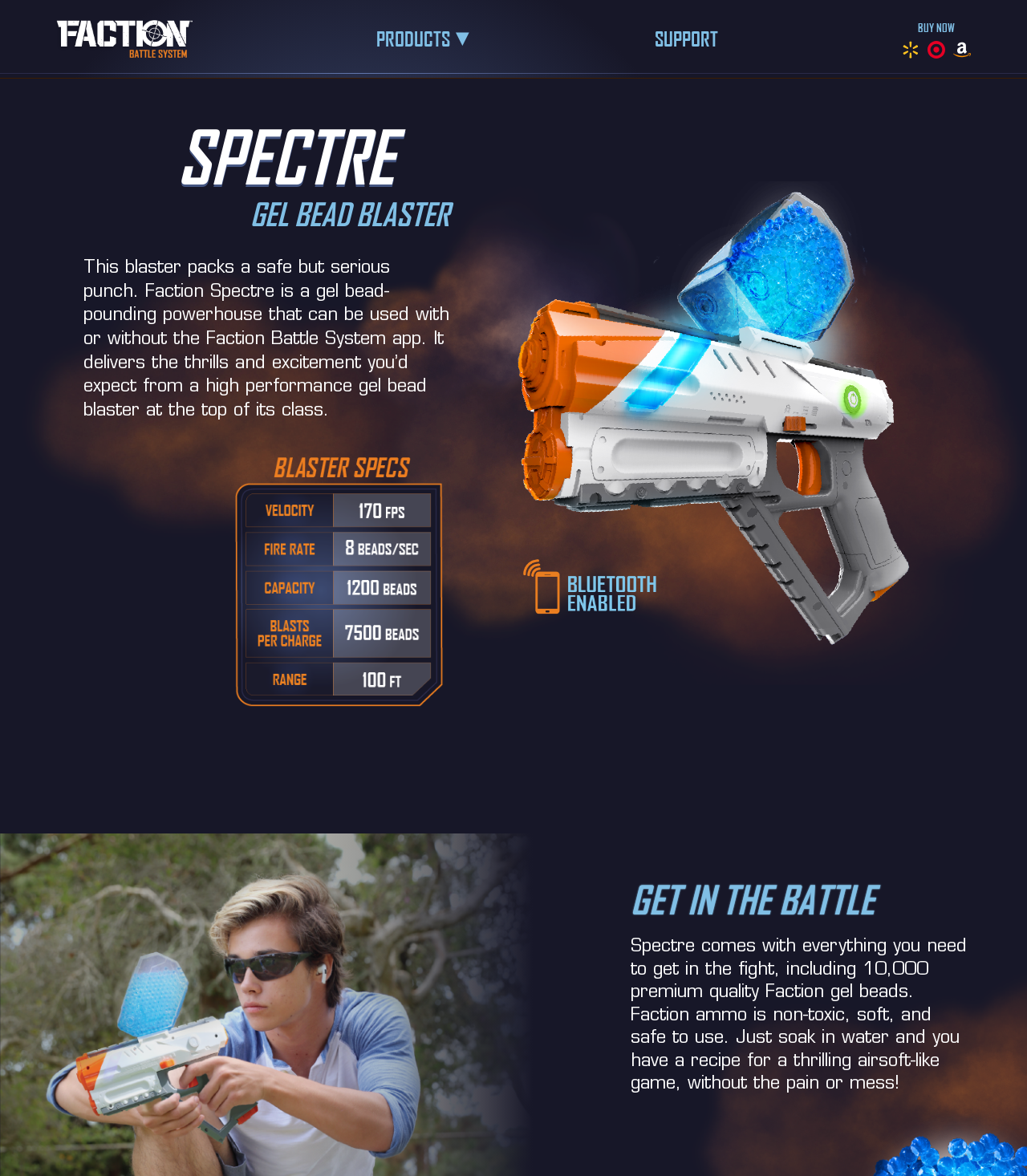Please find the top heading of the webpage and generate its text.

SPECTRE
GEL BEAD BLASTER